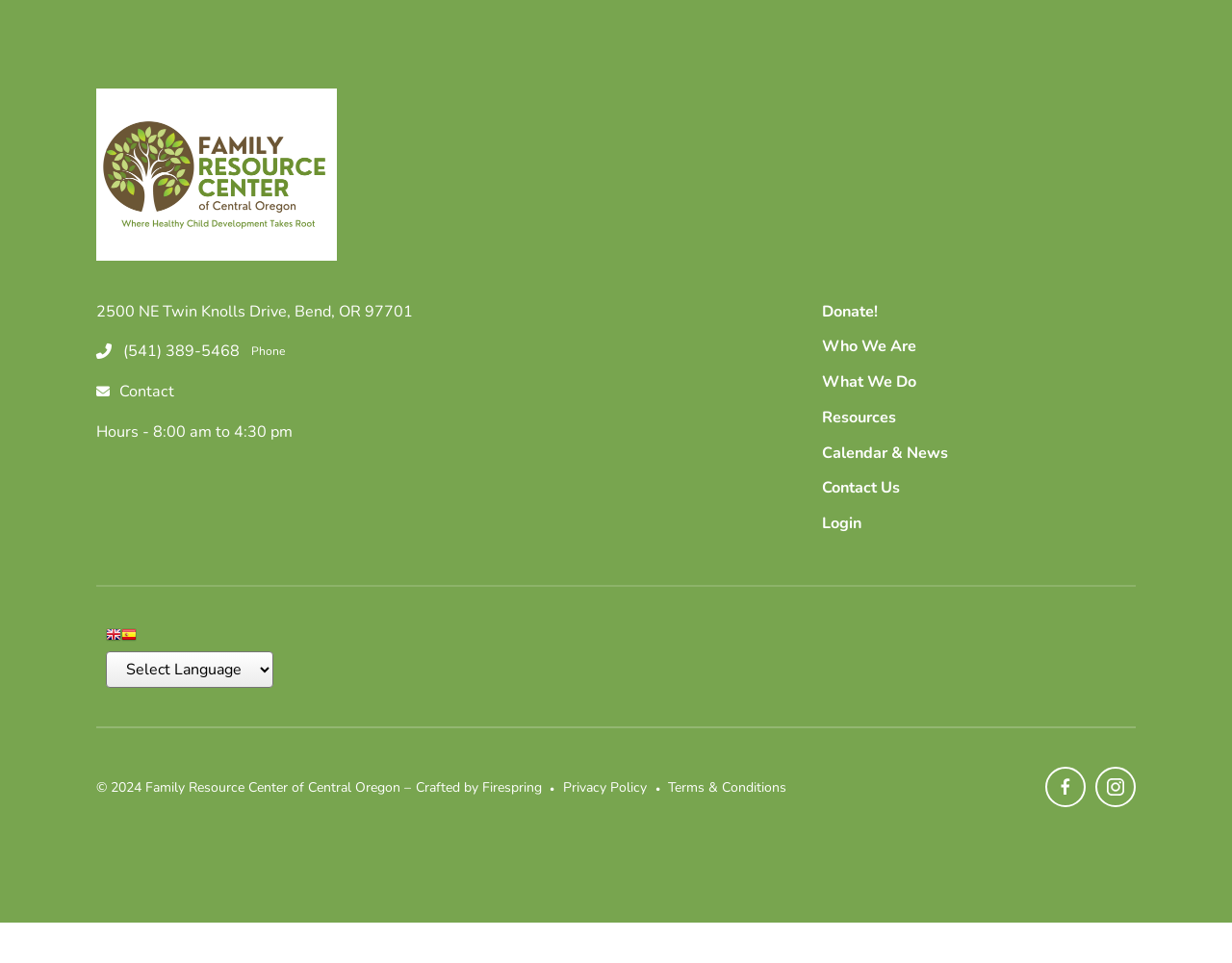Please give a one-word or short phrase response to the following question: 
What are the hours of operation of the Family Resource Center?

8:00 am to 4:30 pm